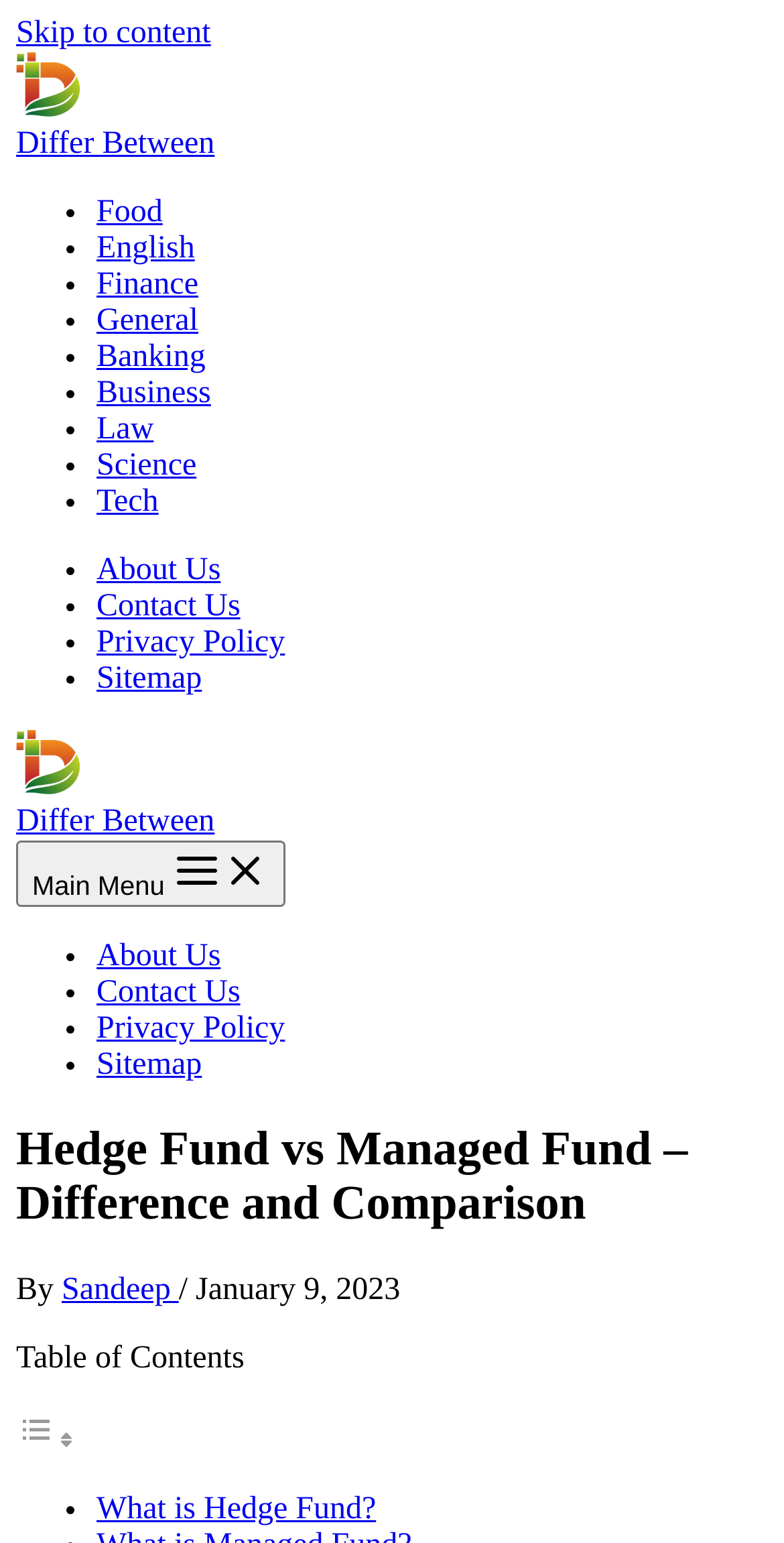Please find and give the text of the main heading on the webpage.

Hedge Fund vs Managed Fund – Difference and Comparison